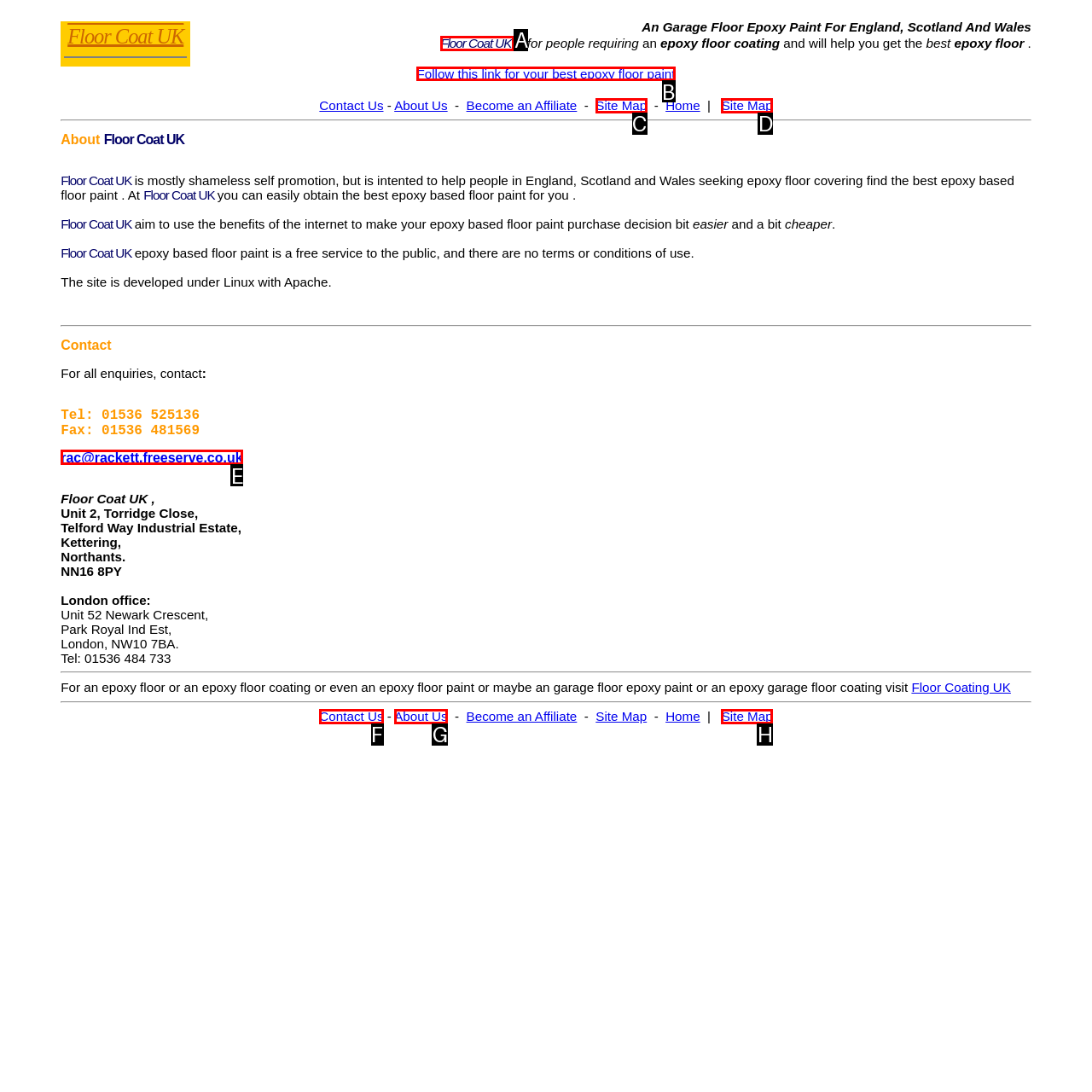Please indicate which option's letter corresponds to the task: Follow this link for your best epoxy floor paint by examining the highlighted elements in the screenshot.

B